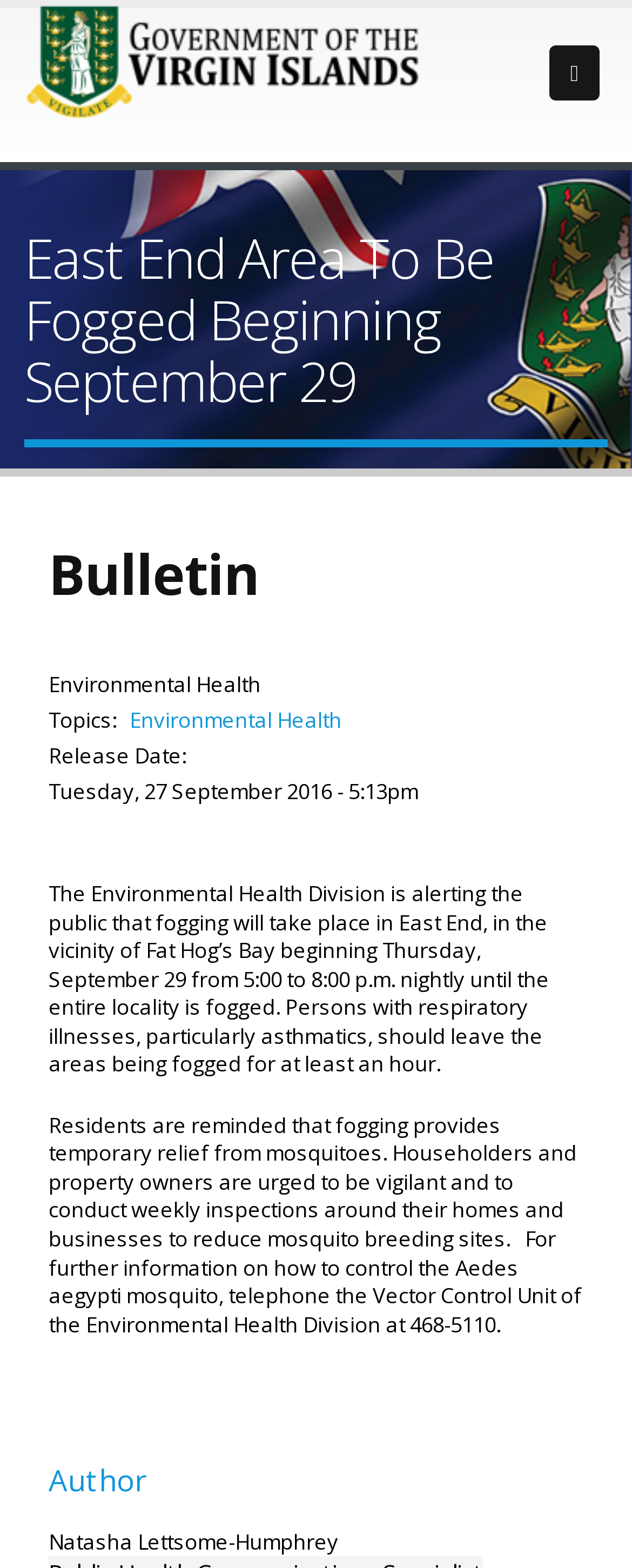Locate the bounding box of the UI element with the following description: "Linkedin".

None